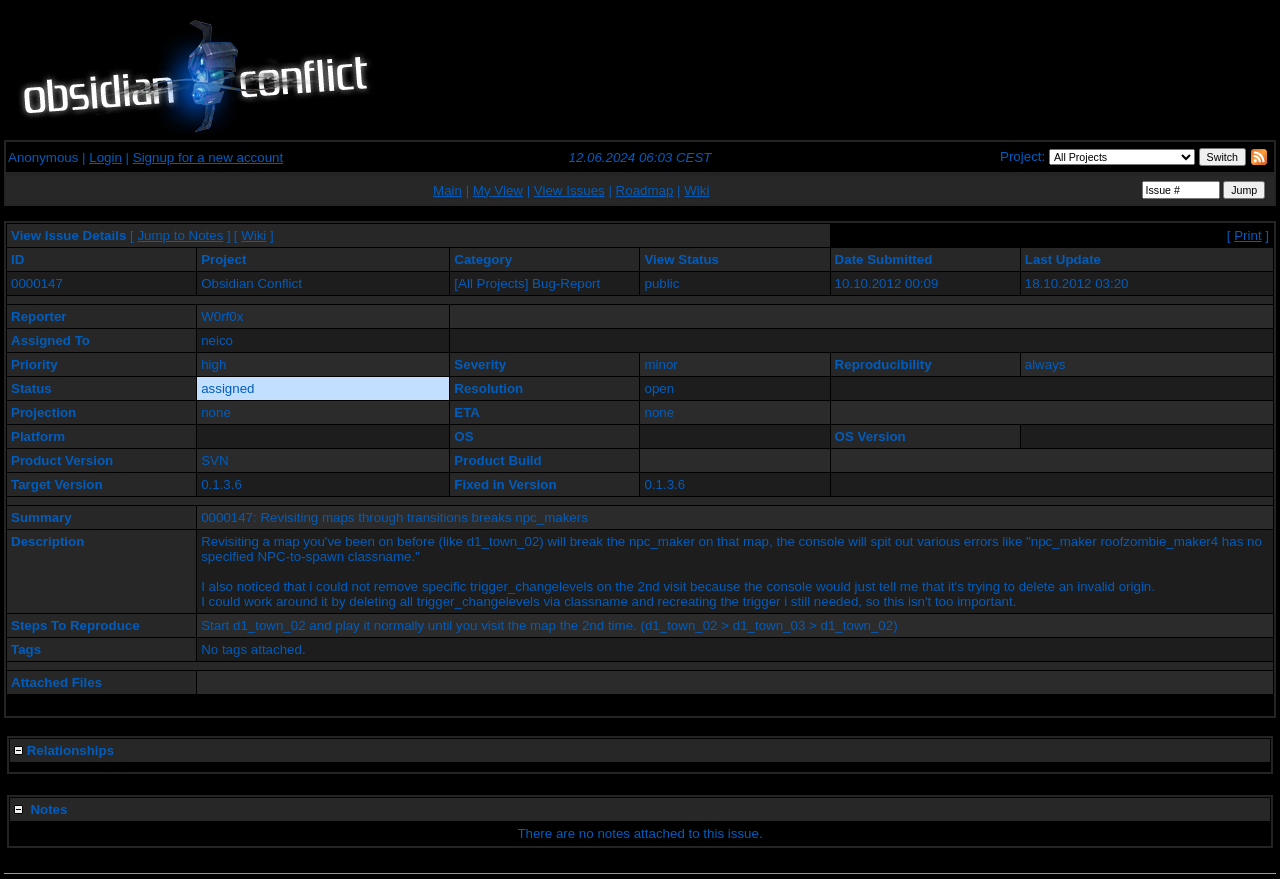Pinpoint the bounding box coordinates of the clickable element to carry out the following instruction: "Print issue."

[0.964, 0.259, 0.986, 0.276]